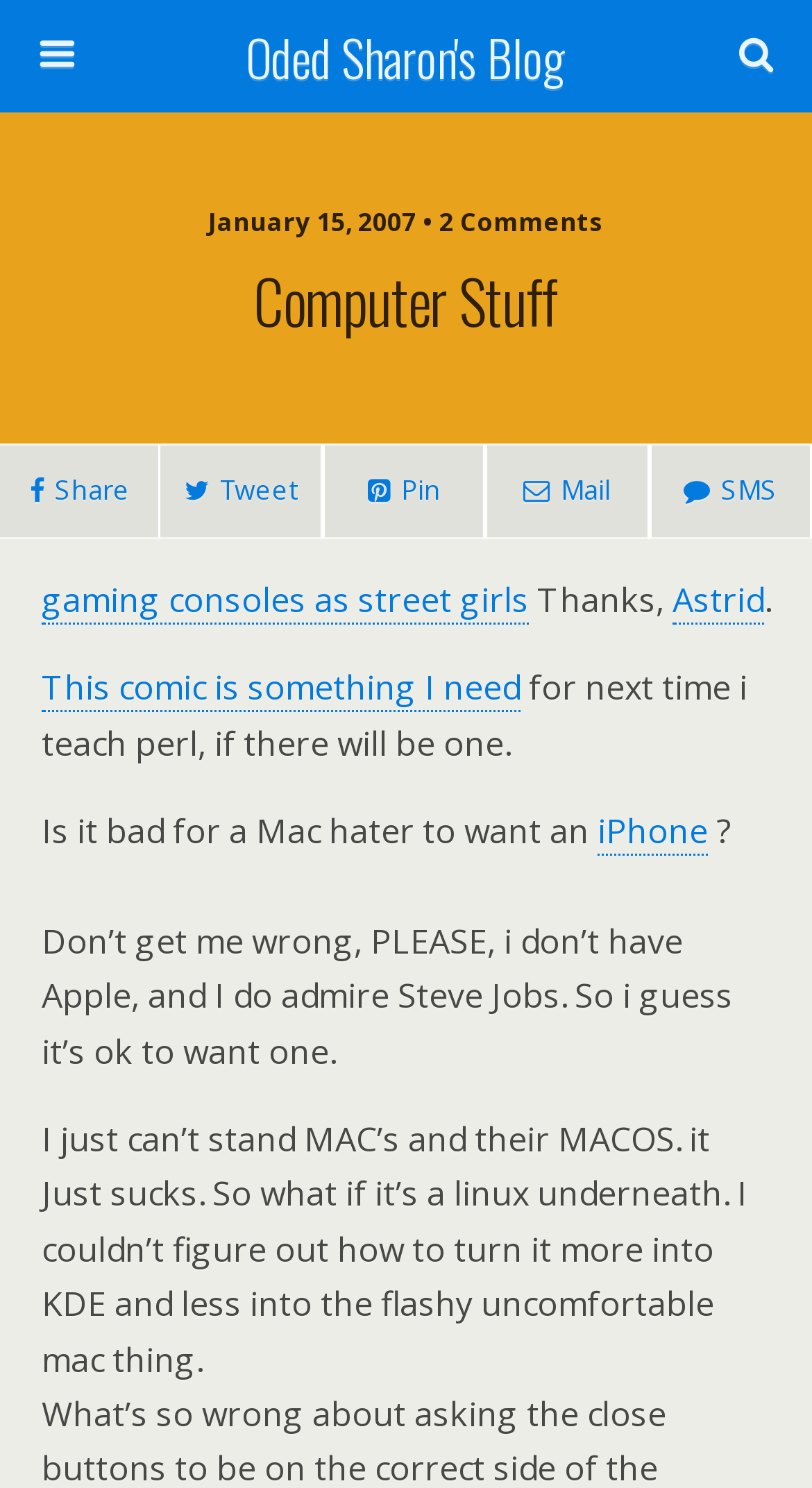Respond to the following question with a brief word or phrase:
What is the date of the blog post?

January 15, 2007